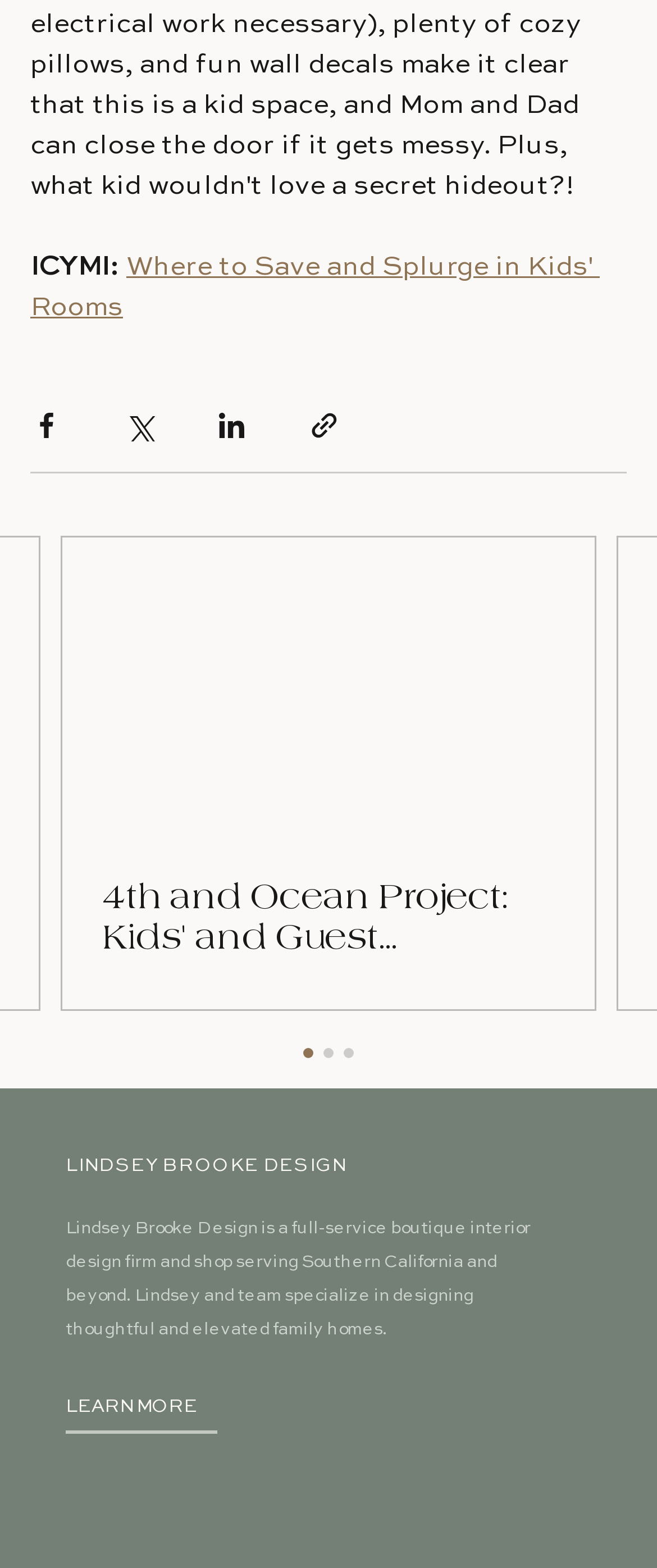How many social media sharing buttons are there?
Respond with a short answer, either a single word or a phrase, based on the image.

4